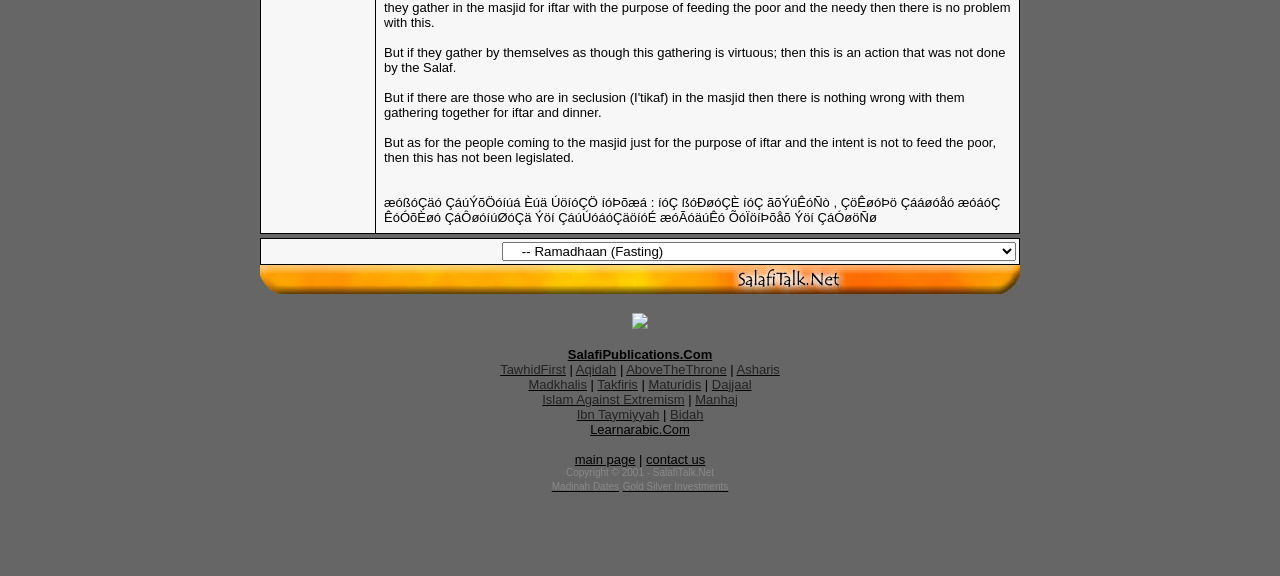Identify the bounding box coordinates necessary to click and complete the given instruction: "Select an option from the combobox".

[0.392, 0.42, 0.794, 0.453]